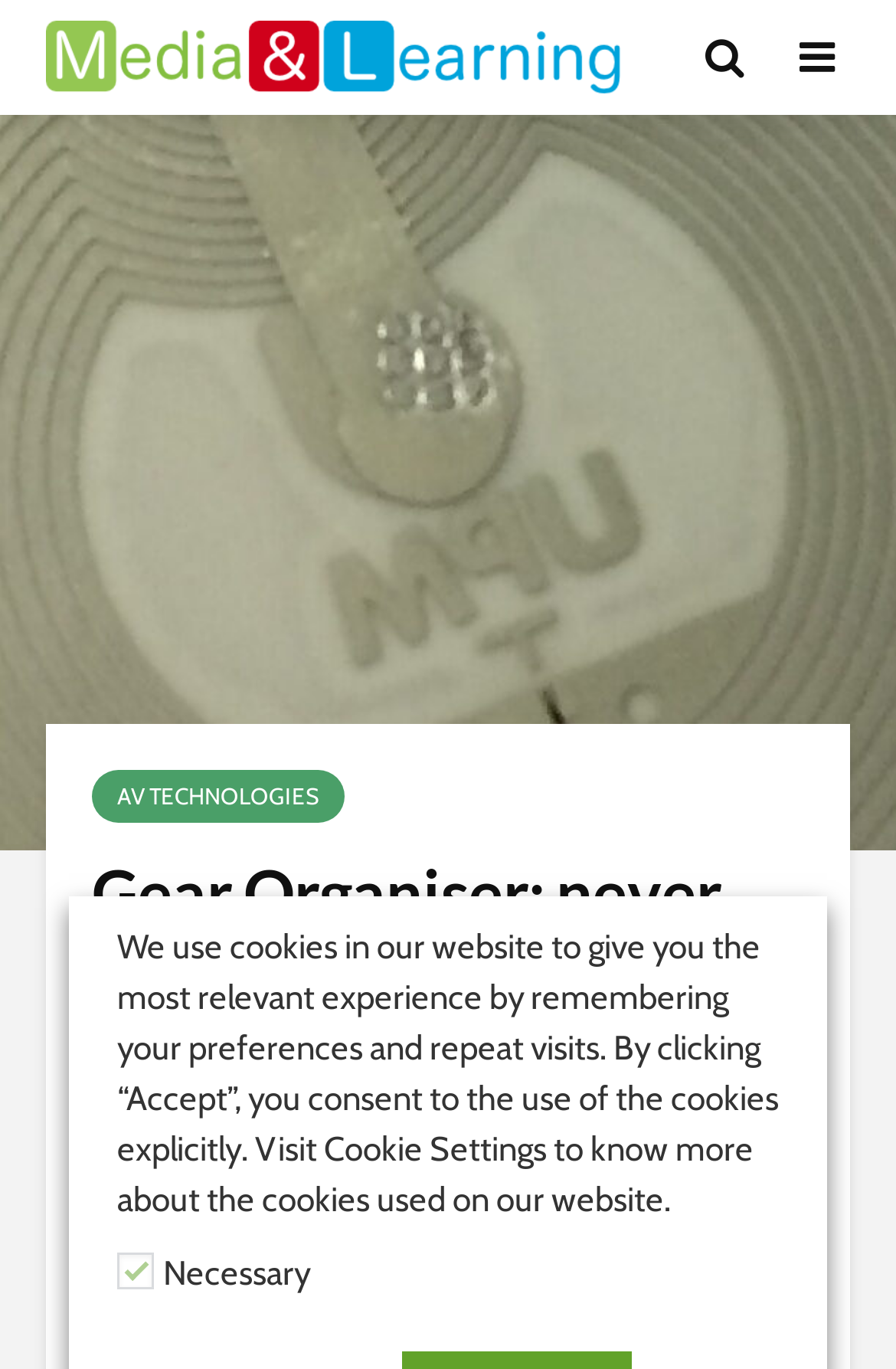What company is associated with the Gear Organizer? Based on the screenshot, please respond with a single word or phrase.

AV TECHNOLOGIES